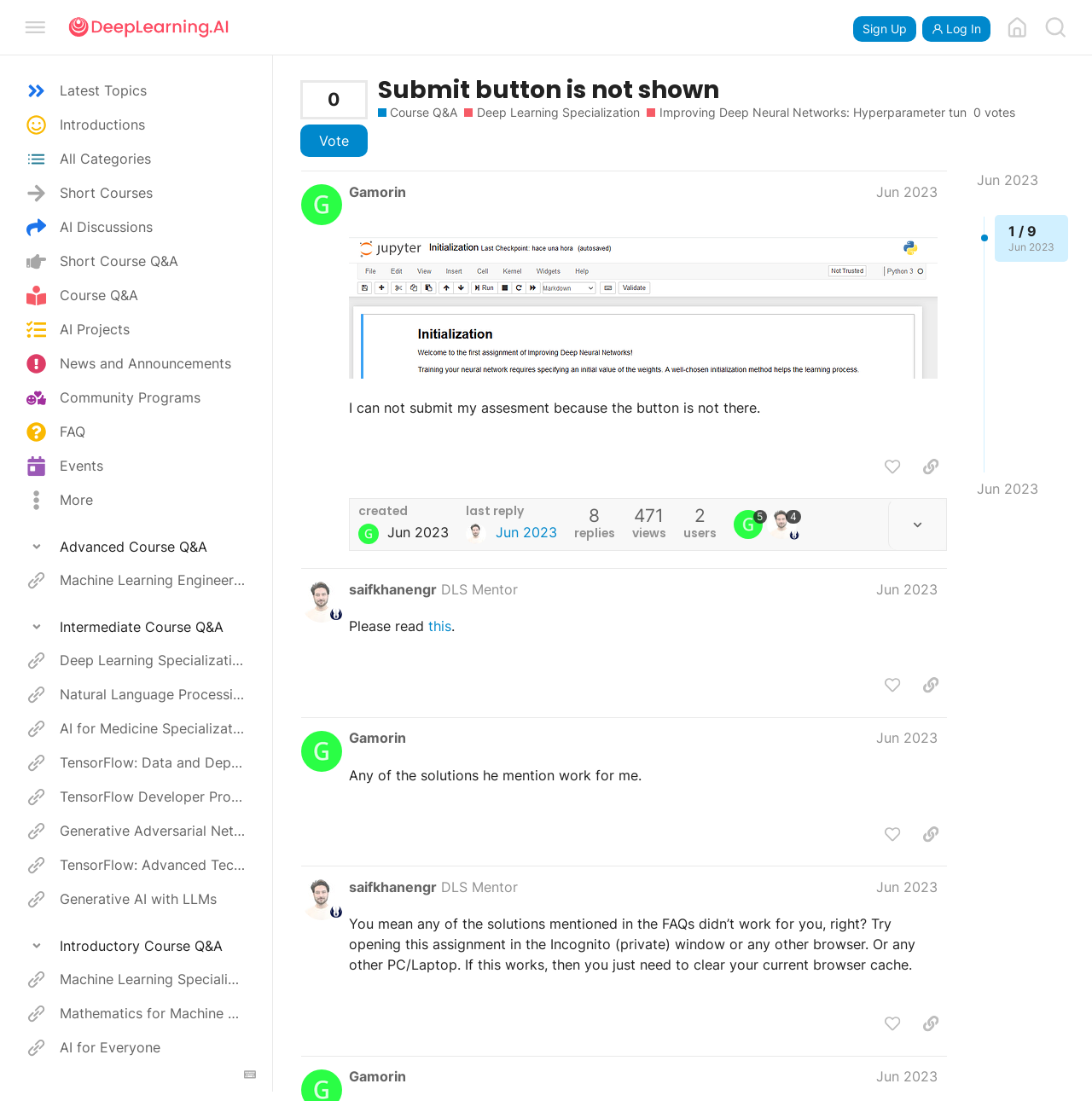Please identify the bounding box coordinates of the region to click in order to complete the given instruction: "Go to 'Deep Learning Specialization'". The coordinates should be four float numbers between 0 and 1, i.e., [left, top, right, bottom].

[0.0, 0.585, 0.251, 0.615]